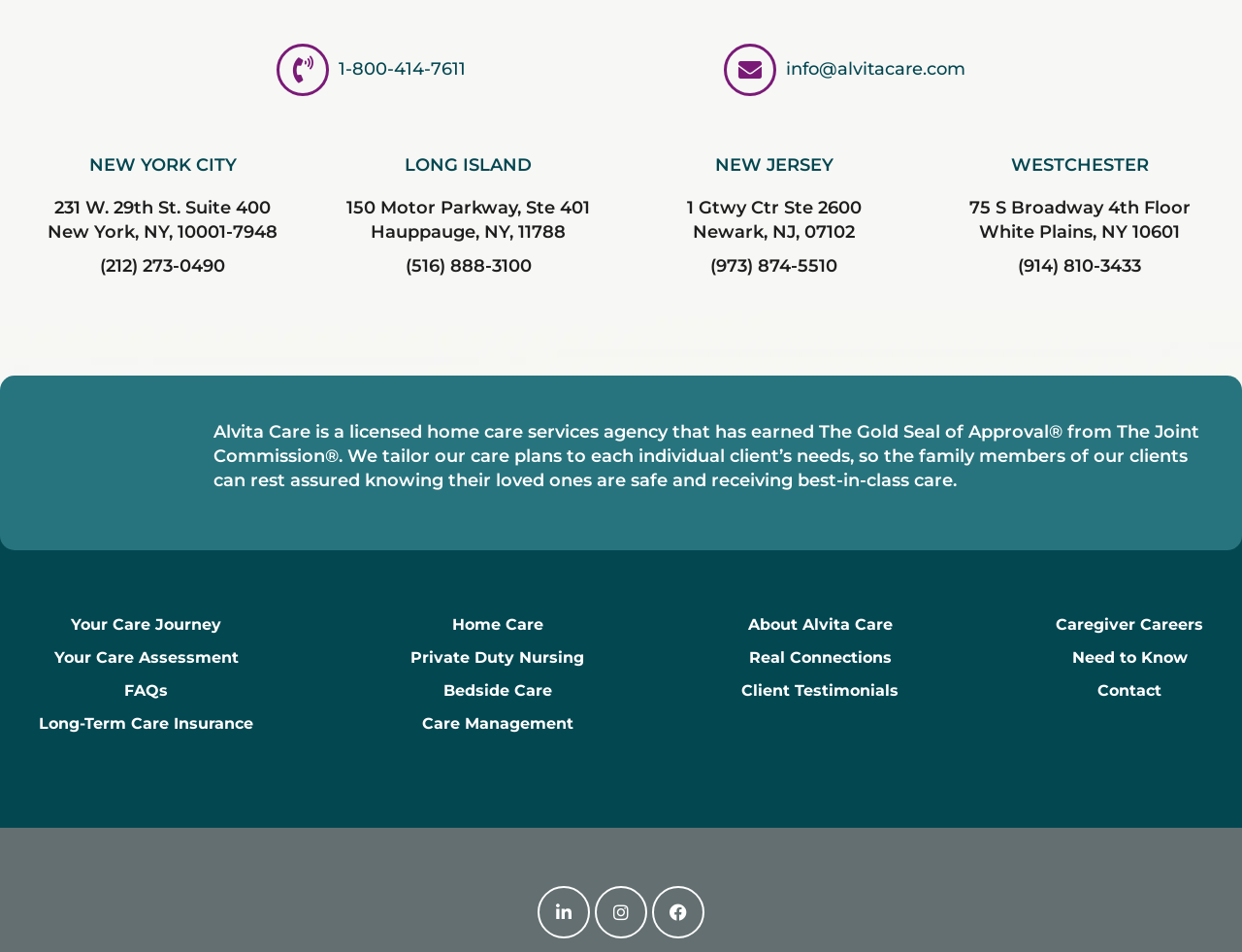Identify the bounding box coordinates of the section that should be clicked to achieve the task described: "View Client Testimonials".

[0.581, 0.708, 0.739, 0.743]